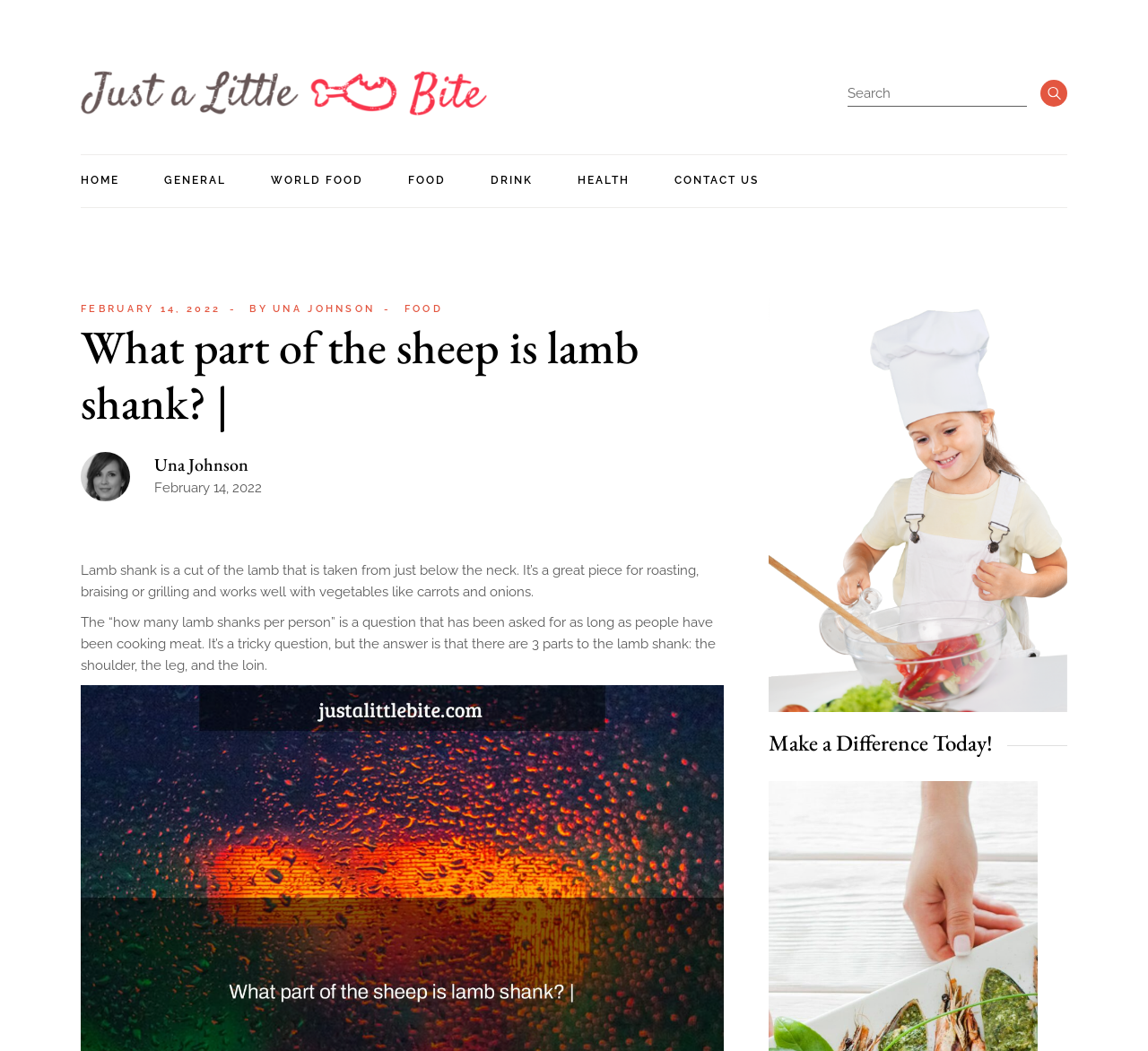Can you give a comprehensive explanation to the question given the content of the image?
What is the author of the article?

The author of the article is mentioned at the top of the webpage, below the title, and it is 'Una Johnson'.